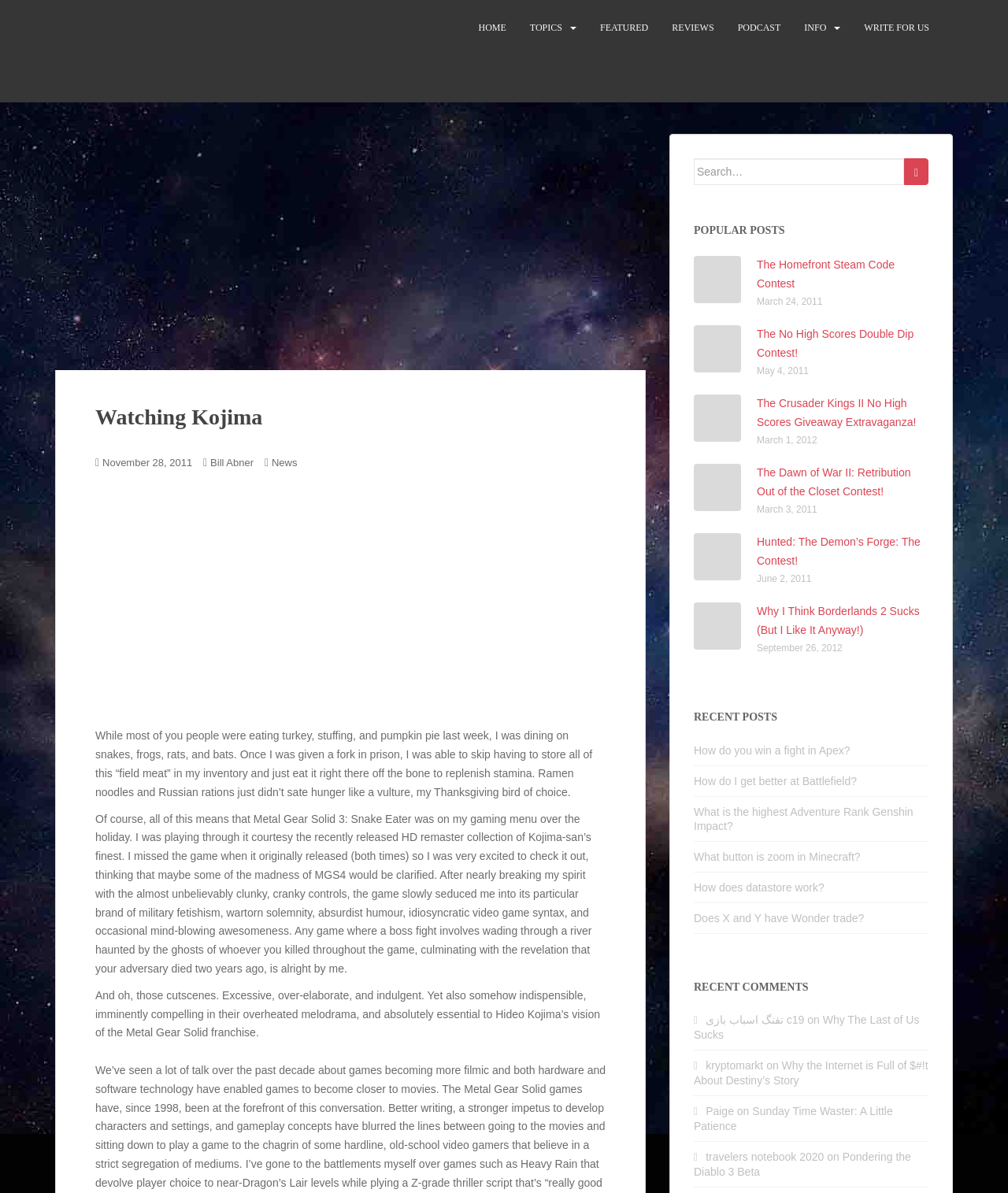Given the following UI element description: "Skip to main content", find the bounding box coordinates in the webpage screenshot.

[0.006, 0.005, 0.11, 0.017]